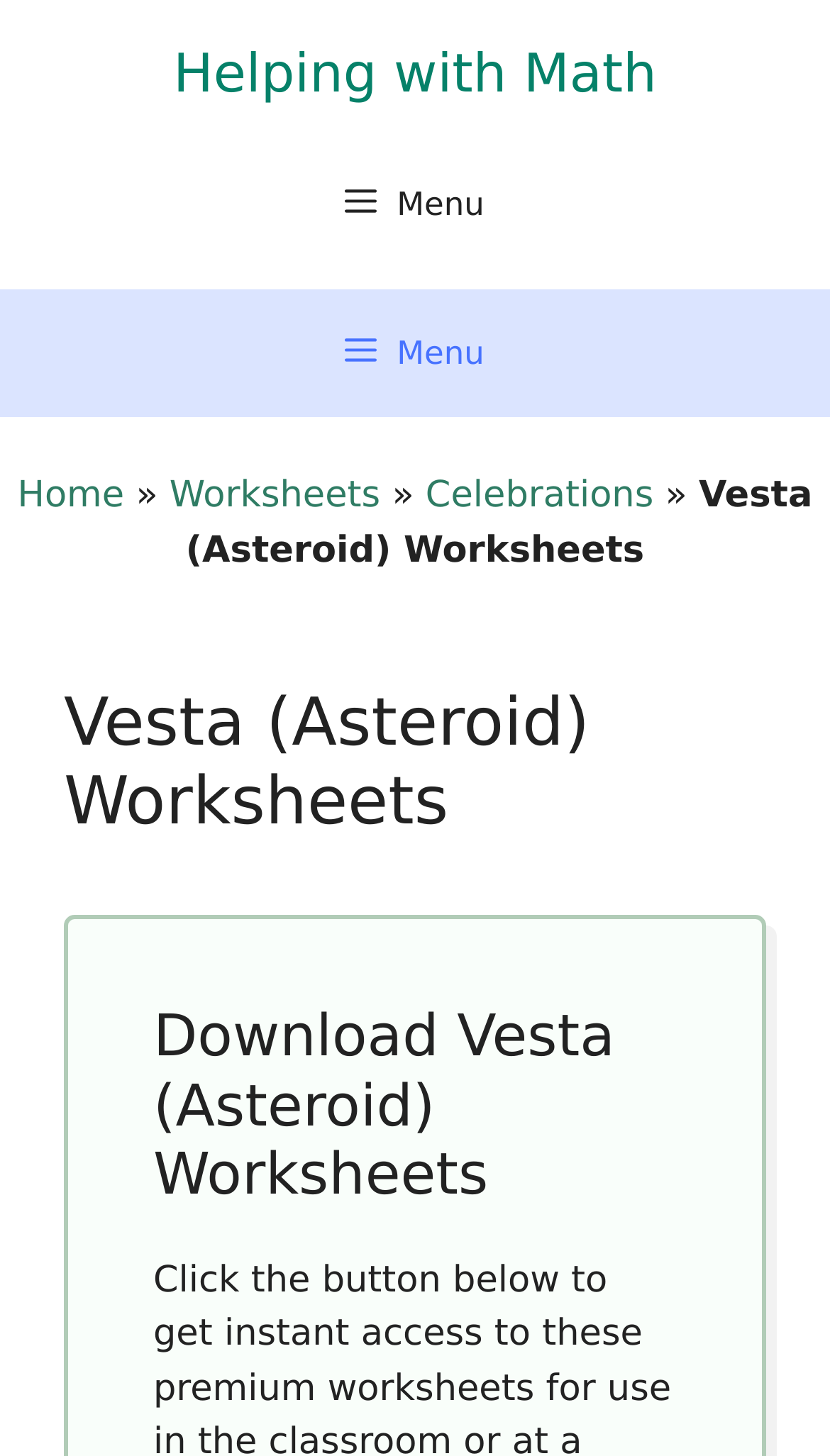What is the purpose of the button at the top right corner?
Please answer using one word or phrase, based on the screenshot.

Menu